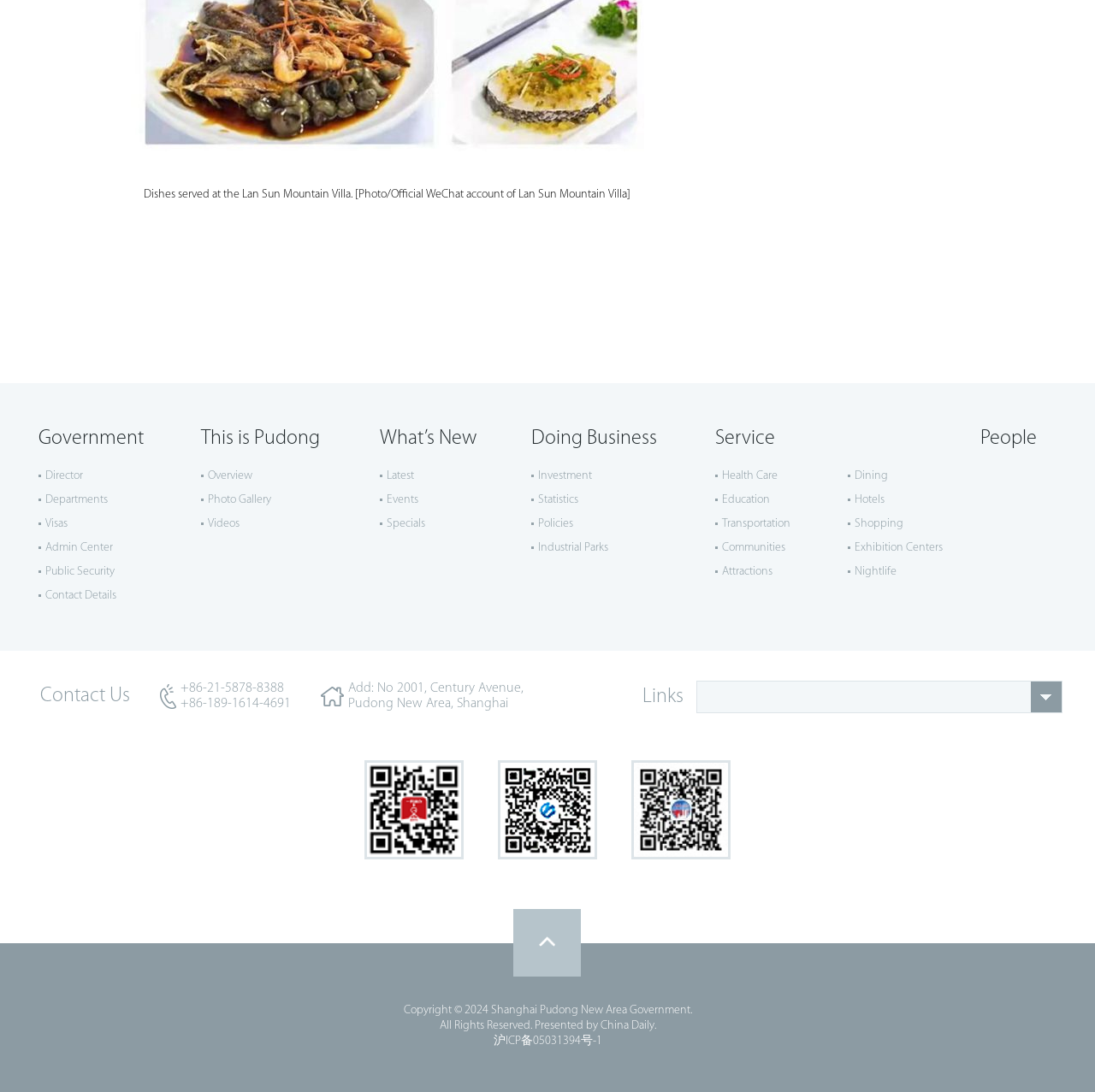Please provide a brief answer to the following inquiry using a single word or phrase:
What are the types of services provided?

Health Care, Education, Transportation, Communities, Attractions